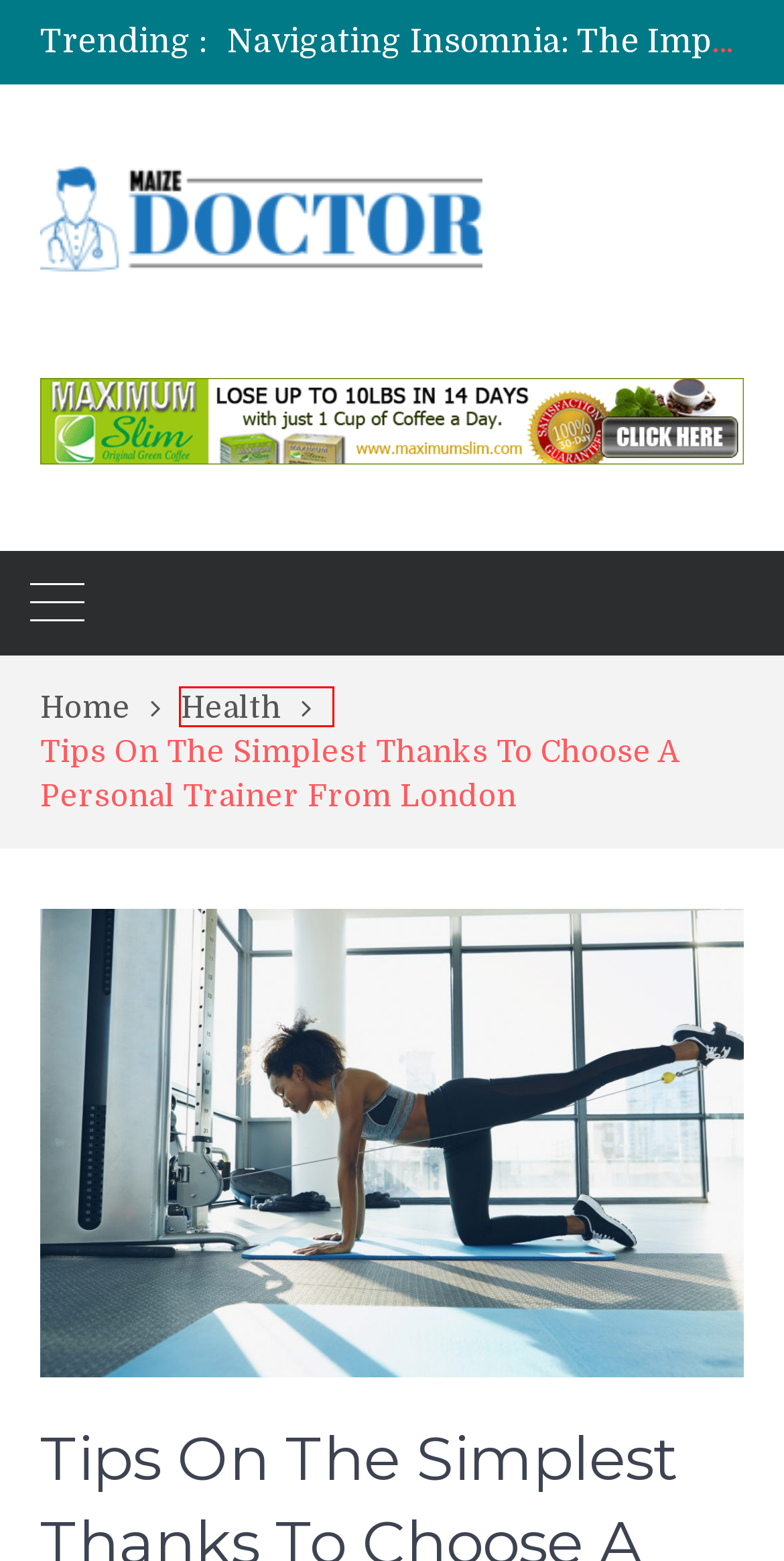You’re provided with a screenshot of a webpage that has a red bounding box around an element. Choose the best matching webpage description for the new page after clicking the element in the red box. The options are:
A. Hair Loss - Maize Doctor
B. Health - Maize Doctor
C. Personal Trainer in East London | Male & Female Trainers
D. Assorted Types of Beautiful Women’s Tops and Blouses - Maize Doctor
E. The Impact of UK Regulations on the Steroid Market - Maize Doctor
F. home - Maize Doctor
G. Exactly what is a Dental Hygienist and just how Much Salary Do You Get? - Maize Doctor
H. June, 2022 - Maize Doctor

B